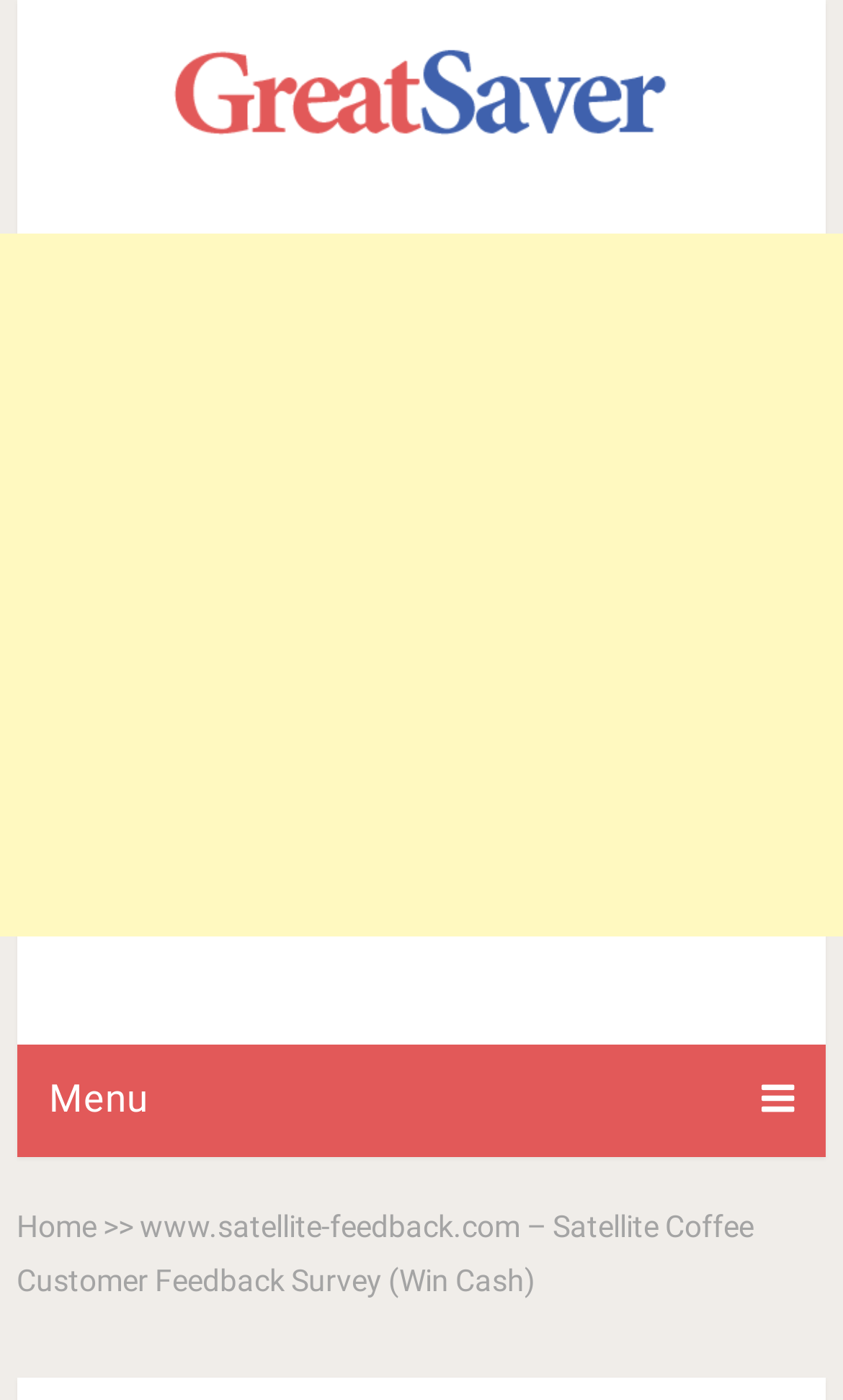Convey a detailed summary of the webpage, mentioning all key elements.

The webpage is a customer feedback survey for Satellite Coffee, with a chance to win cash prizes. At the top, there is a prominent link to "Great-Saver" accompanied by an image, taking up most of the width. Below this, there is a large iframe that occupies the majority of the page, likely displaying an advertisement.

In the bottom section of the page, there is a menu bar with a "Menu" link on the left, accompanied by an icon. To the right of this, there are two links: "Home" and a link with a ">>" symbol. Next to these links, the page's title "www.satellite-feedback.com – Satellite Coffee Customer Feedback Survey (Win Cash)" is displayed.